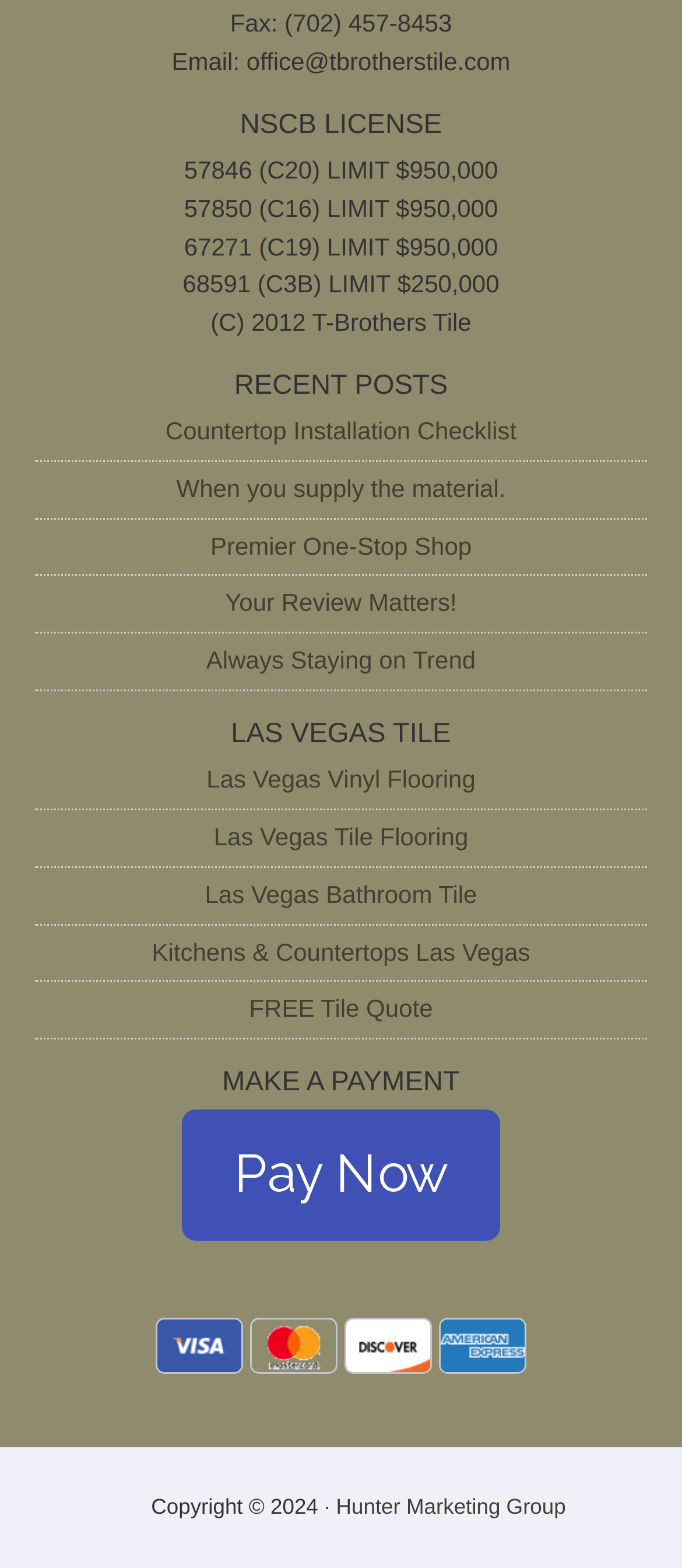Given the webpage screenshot and the description, determine the bounding box coordinates (top-left x, top-left y, bottom-right x, bottom-right y) that define the location of the UI element matching this description: FREE Tile Quote

[0.365, 0.634, 0.635, 0.652]